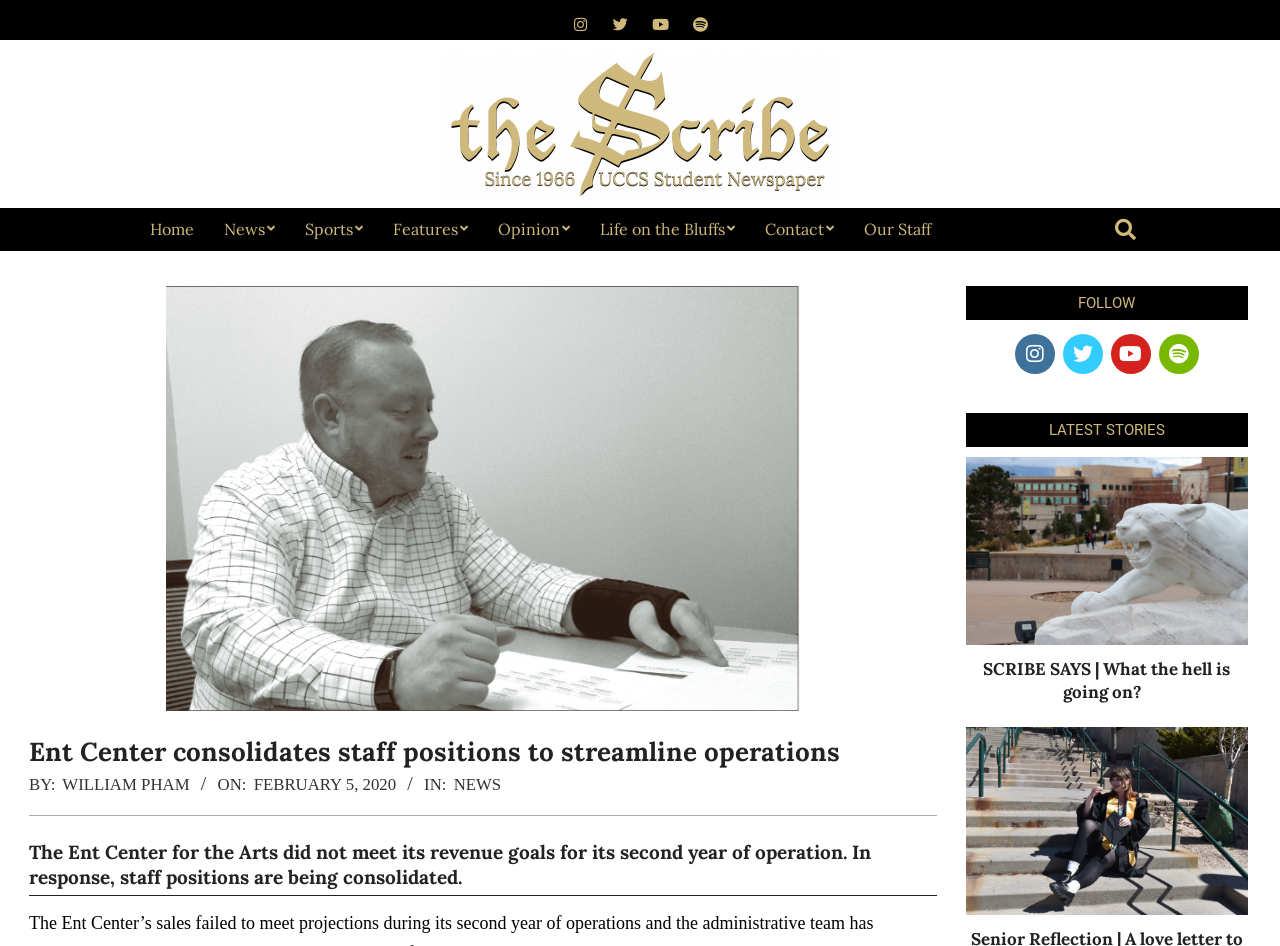Extract the primary header of the webpage and generate its text.

Ent Center consolidates staff positions to streamline operations